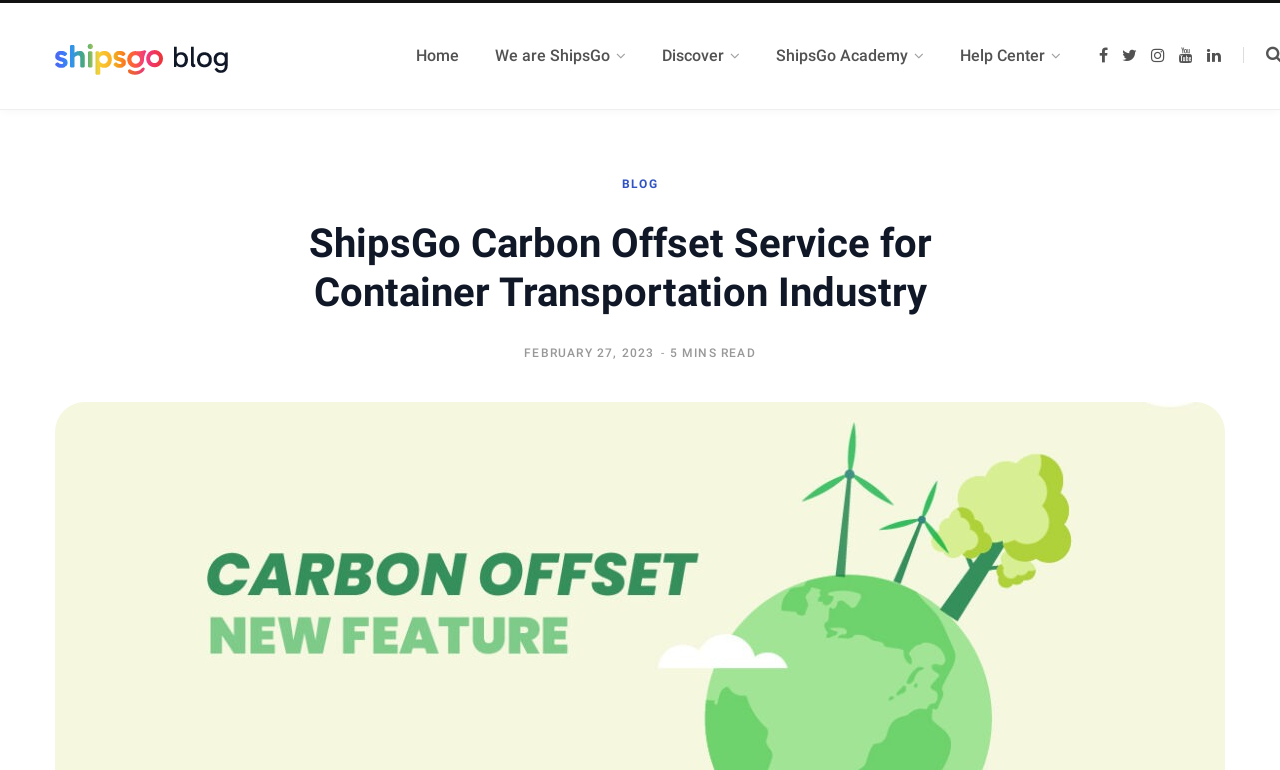What is the estimated reading time of the latest article?
Using the information presented in the image, please offer a detailed response to the question.

I looked at the text '5 MINS READ' below the heading of the latest article and determined that the estimated reading time is 5 minutes.